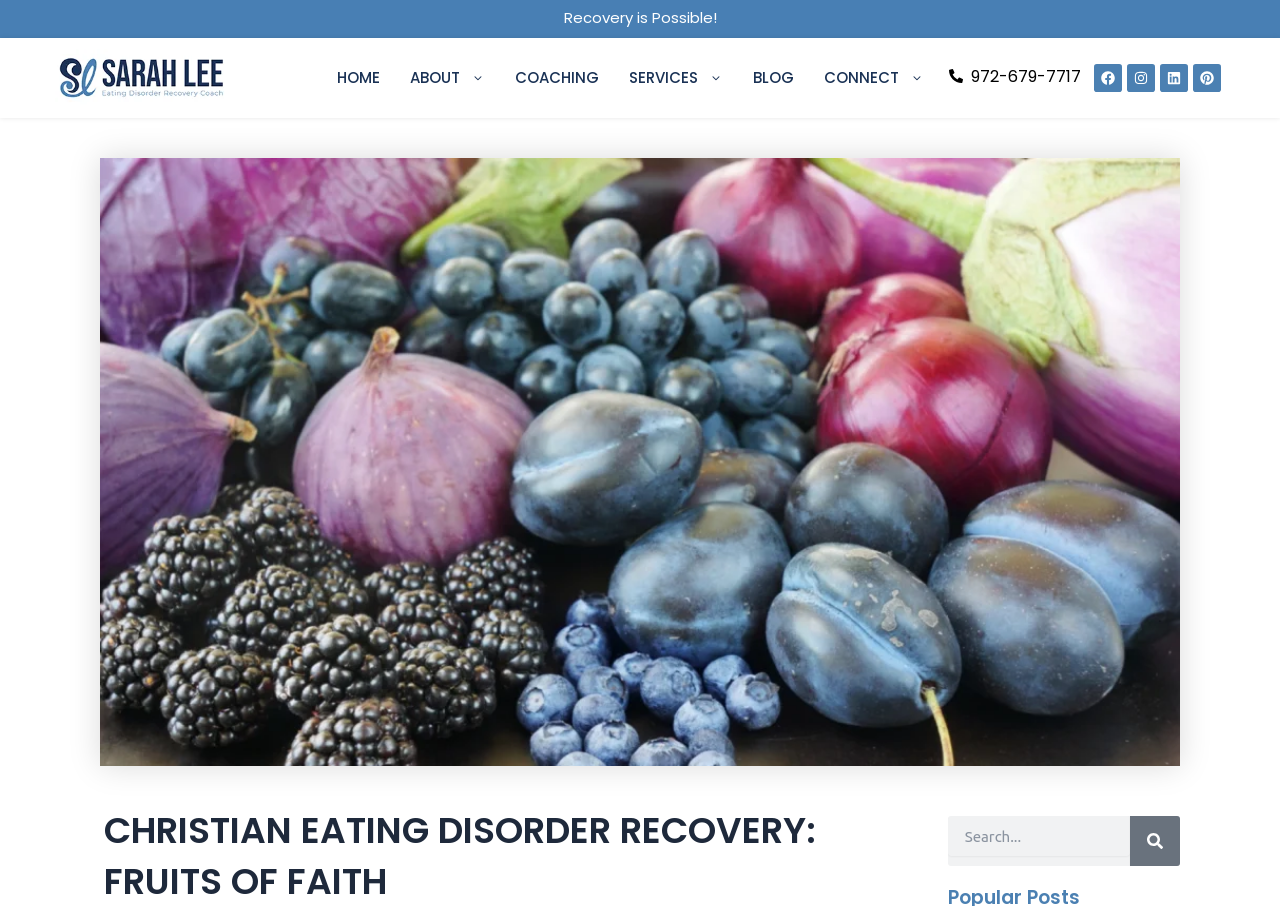Find the bounding box coordinates of the element to click in order to complete the given instruction: "Visit the Facebook page."

[0.855, 0.07, 0.877, 0.101]